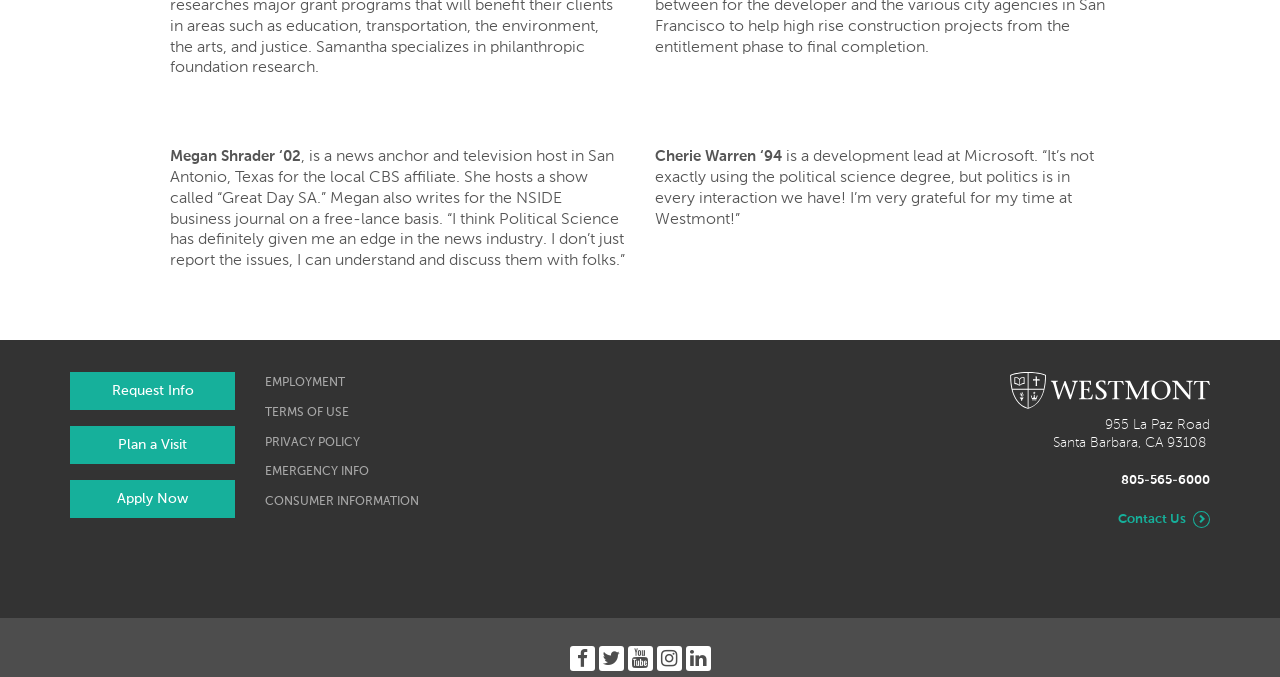Reply to the question with a single word or phrase:
What is the company where Cherie Warren works?

Microsoft